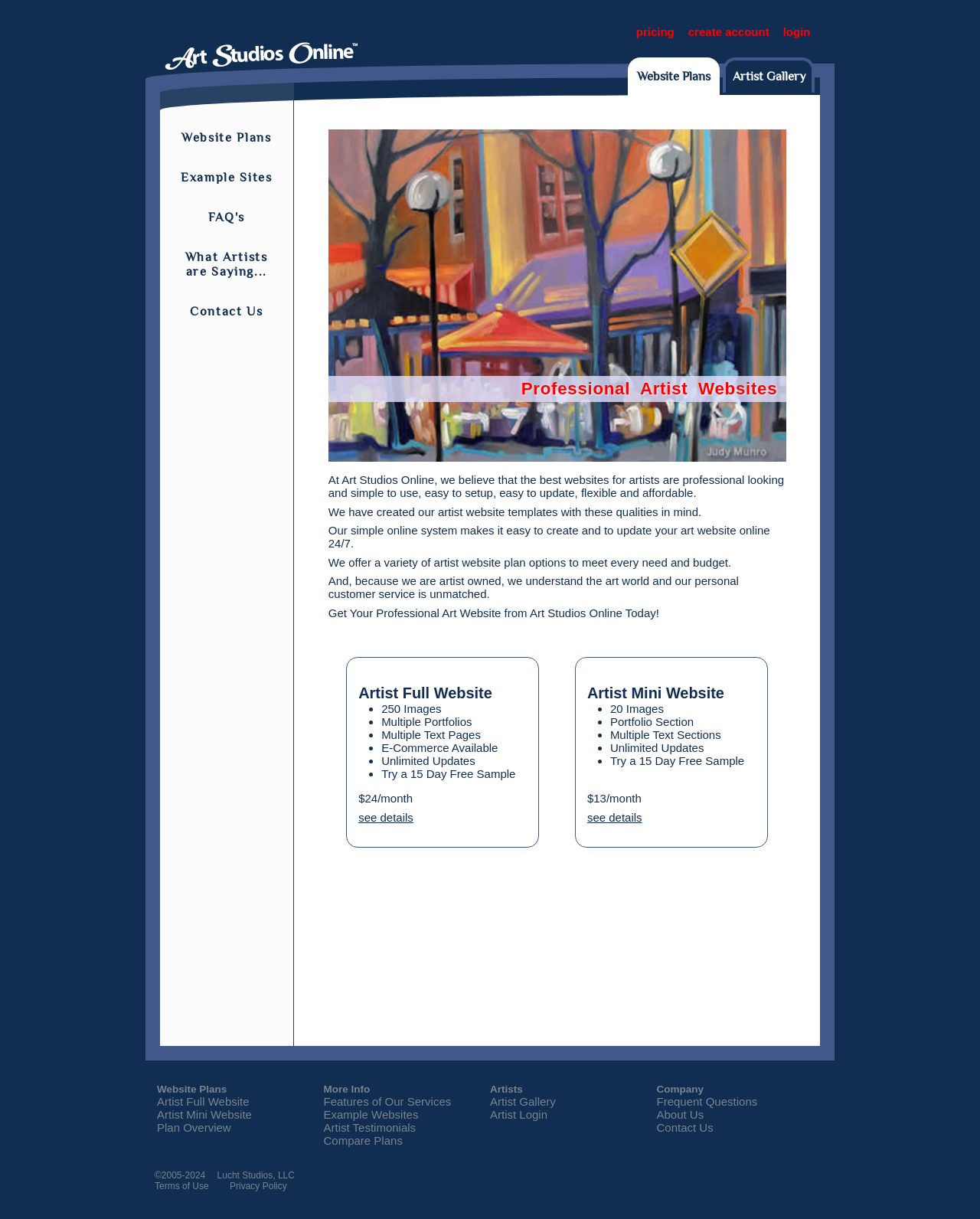Identify the bounding box coordinates for the region of the element that should be clicked to carry out the instruction: "log in". The bounding box coordinates should be four float numbers between 0 and 1, i.e., [left, top, right, bottom].

[0.799, 0.019, 0.827, 0.033]